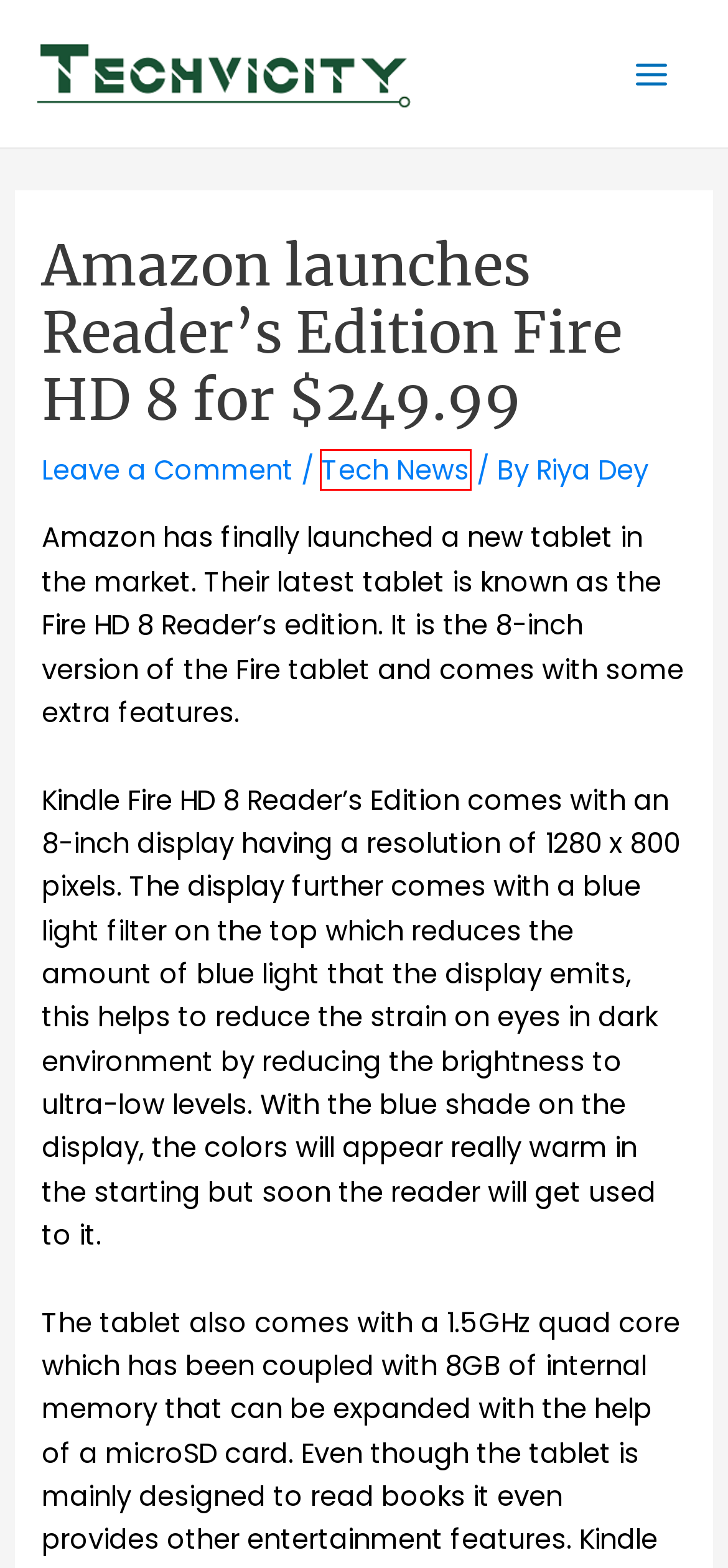Observe the screenshot of a webpage with a red bounding box around an element. Identify the webpage description that best fits the new page after the element inside the bounding box is clicked. The candidates are:
A. Brands Archives - Techvicity- Your Technology News Hub
B. Reviews Archives - Techvicity- Your Technology News Hub
C. Relying on Tech Solutions: What You Can Do to Save an Ailing Business
D. Internet Archives - Techvicity- Your Technology News Hub
E. ZTE Launched Blade A1: World's Cheapest Smartphone with Fingerprint Sensor
F. MWC Archives - Techvicity- Your Technology News Hub
G. Tech News Archives - Techvicity- Your Technology News Hub
H. Techvicity- Your Technology News Hub -

G